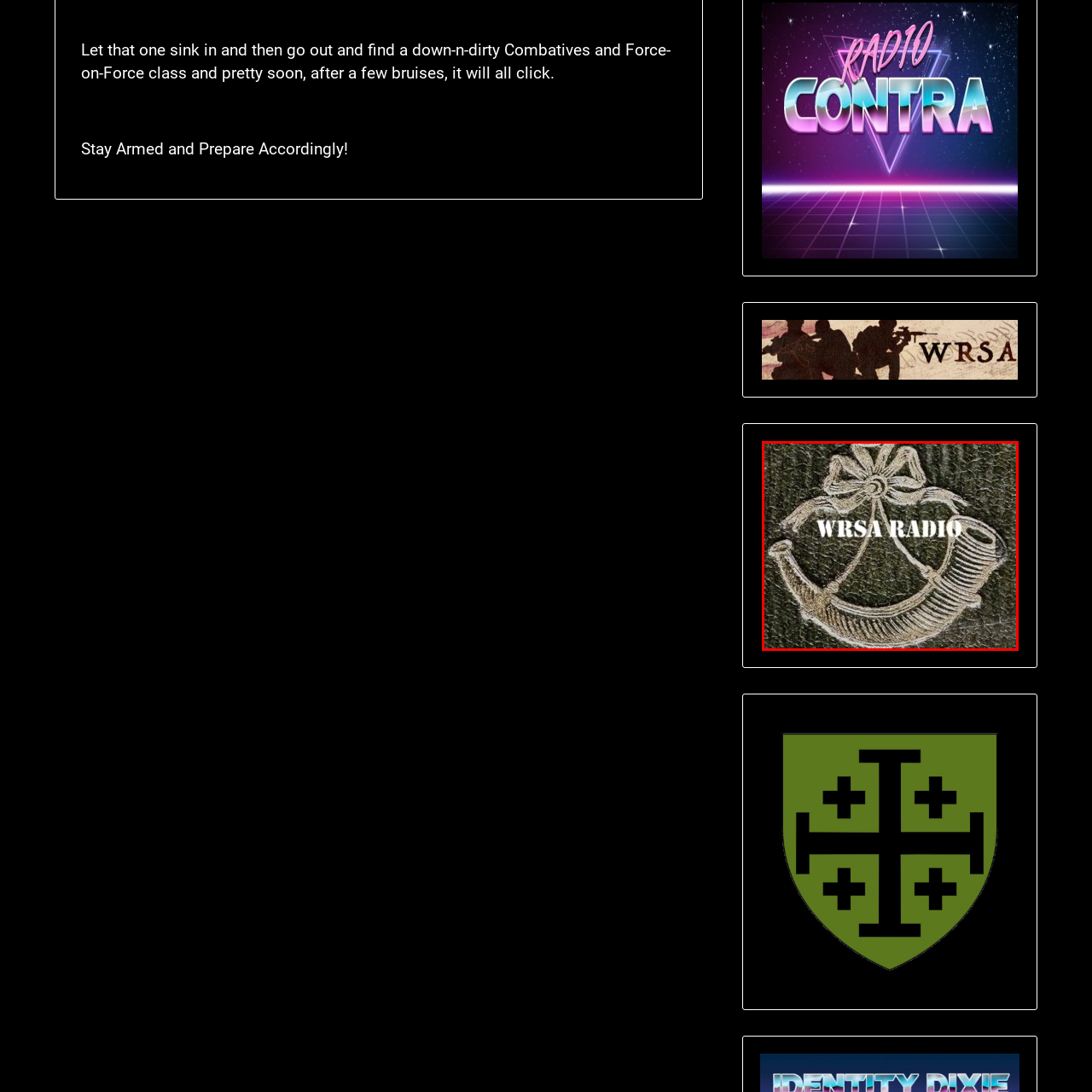Elaborate on the visual details of the image contained within the red boundary.

The image features an embroidered emblem prominently displaying a horn surrounded by a decorative ribbon, symbolizing communication or signaling. The inscription "WRSA RADIO" is centered above the emblem, indicating a connection to the WRSA community or organization. The intricate details of the embroidery and the choice of colors further emphasize a sense of tradition and pride. This emblem could represent a specific group focused on radio operations or communications, appealing to those interested in tactical training and community preparedness.